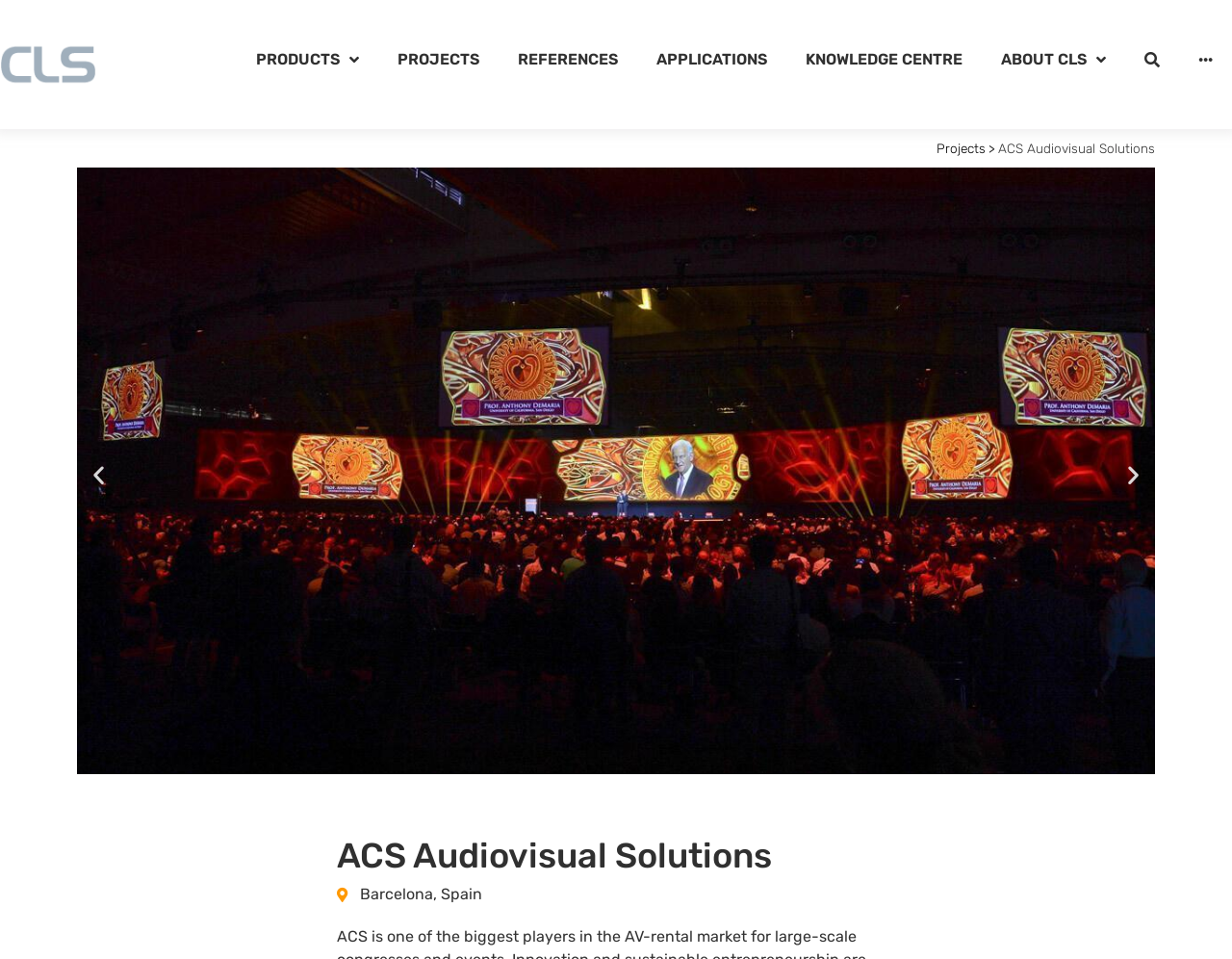Please specify the bounding box coordinates in the format (top-left x, top-left y, bottom-right x, bottom-right y), with all values as floating point numbers between 0 and 1. Identify the bounding box of the UI element described by: aria-label="Previous slide"

[0.07, 0.482, 0.09, 0.507]